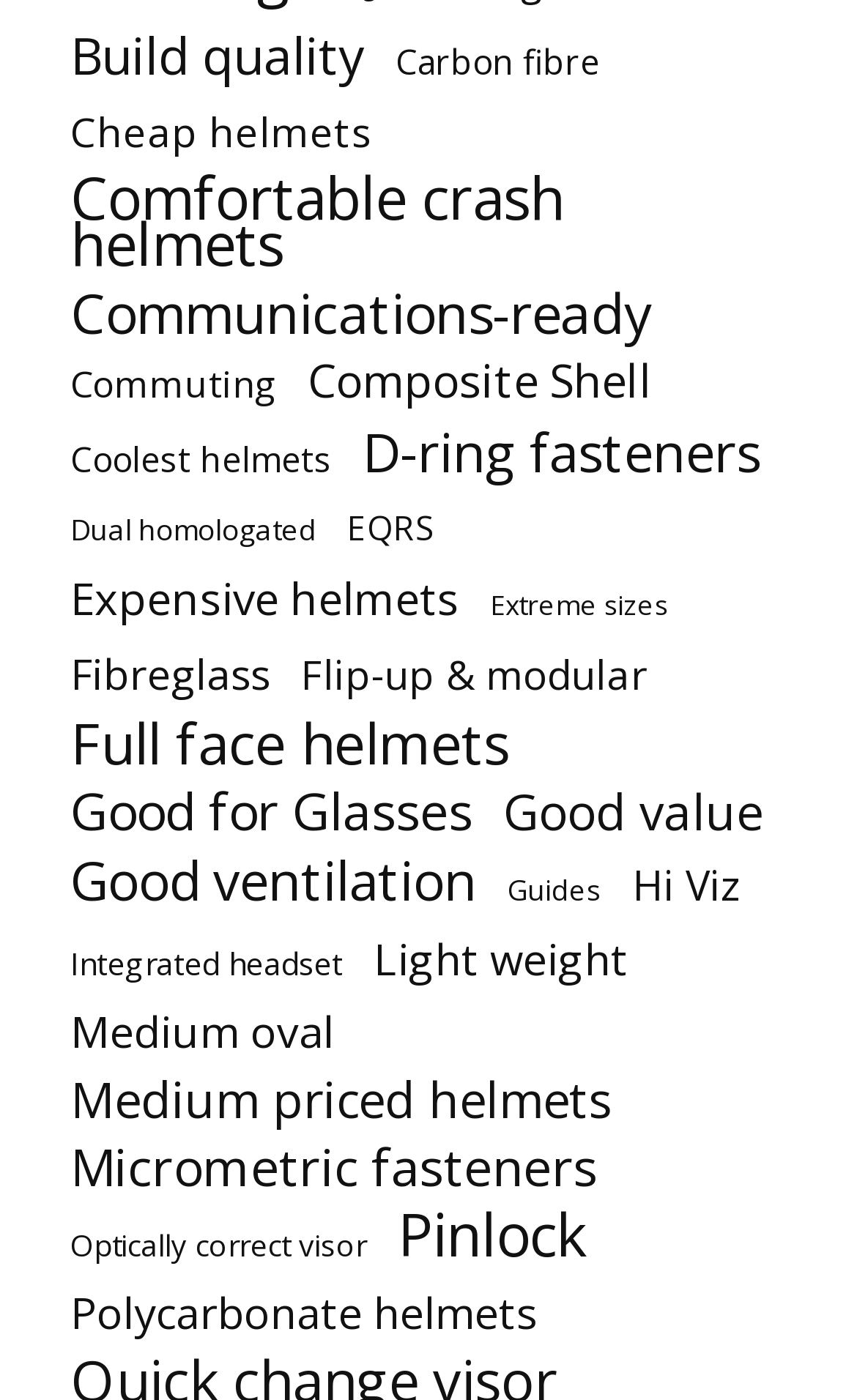Can you find the bounding box coordinates for the element to click on to achieve the instruction: "Click the 'DESCRIPTION' tab"?

None